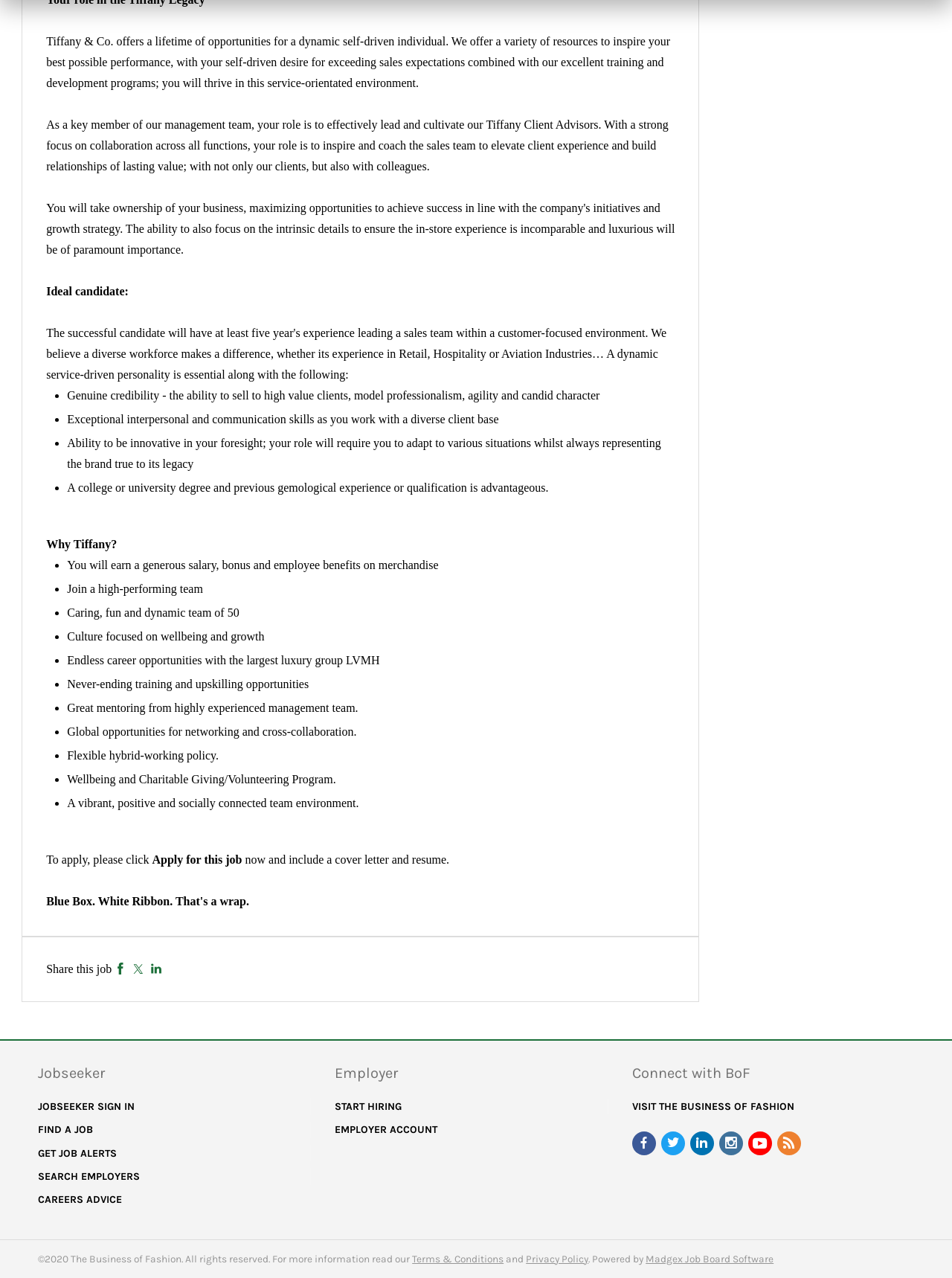Please identify the bounding box coordinates for the region that you need to click to follow this instruction: "Apply for this job".

[0.16, 0.668, 0.254, 0.678]